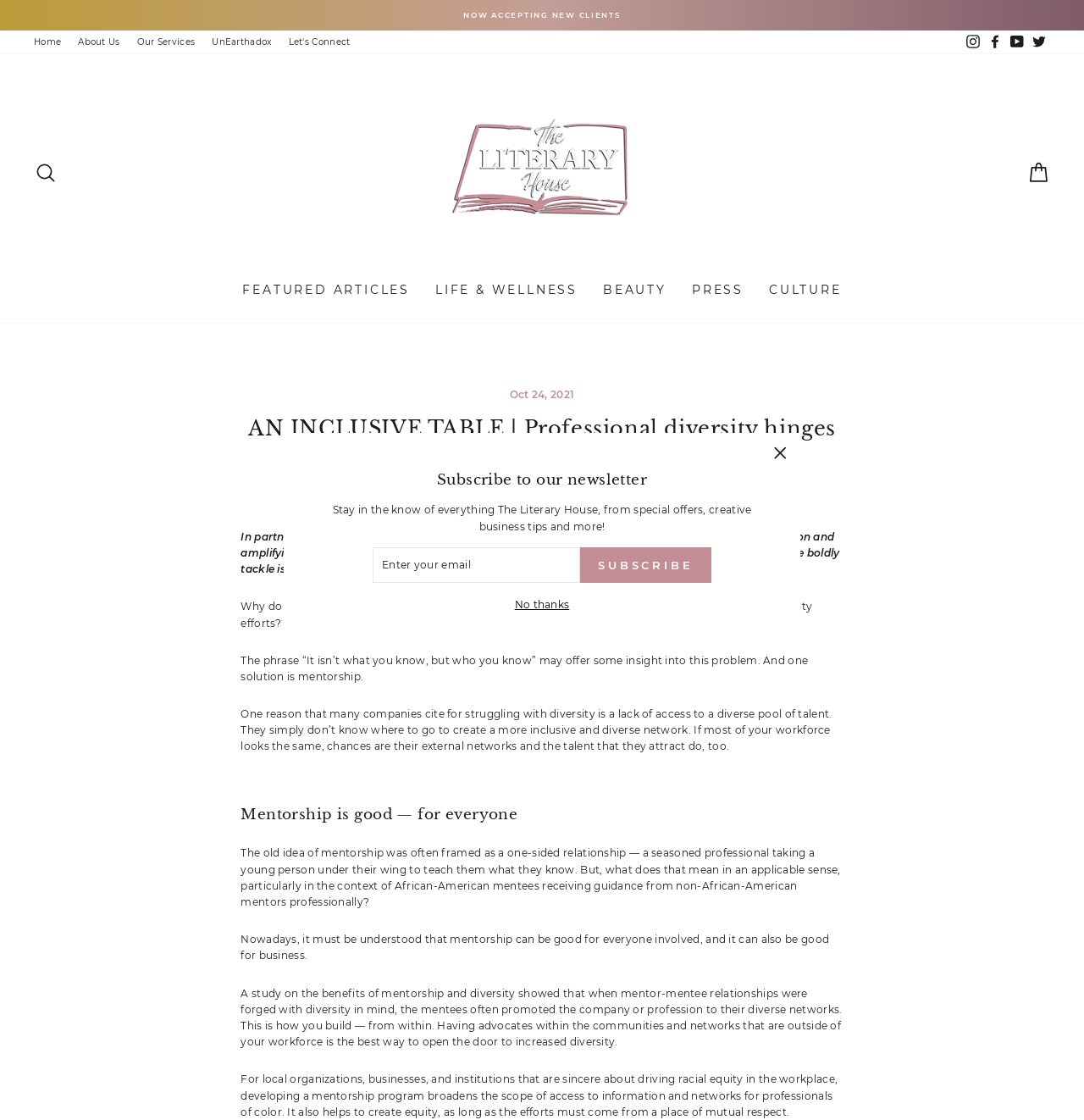Please find and report the bounding box coordinates of the element to click in order to perform the following action: "Search for something". The coordinates should be expressed as four float numbers between 0 and 1, in the format [left, top, right, bottom].

[0.022, 0.138, 0.062, 0.17]